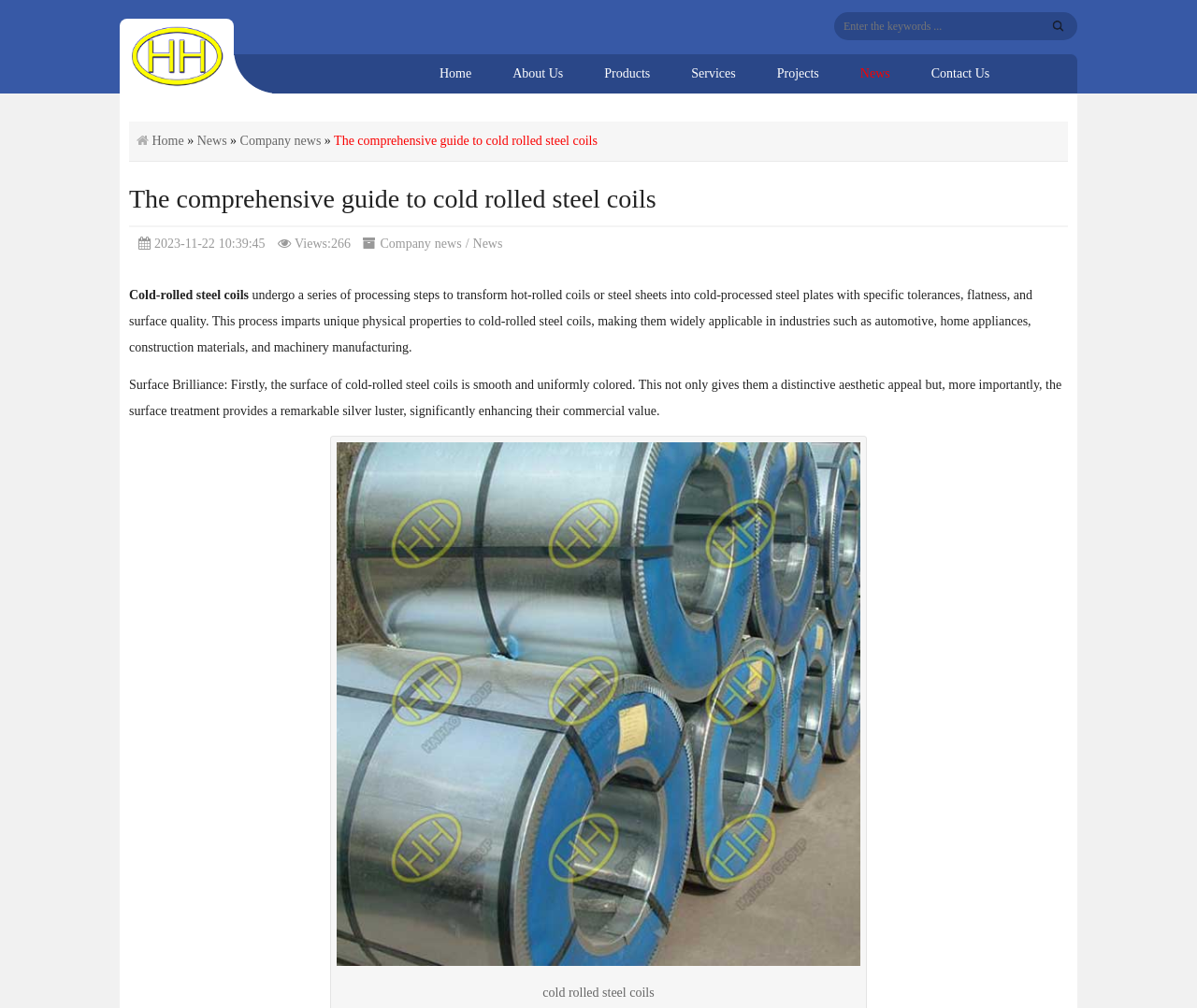What is the title or heading displayed on the webpage?

The comprehensive guide to cold rolled steel coils